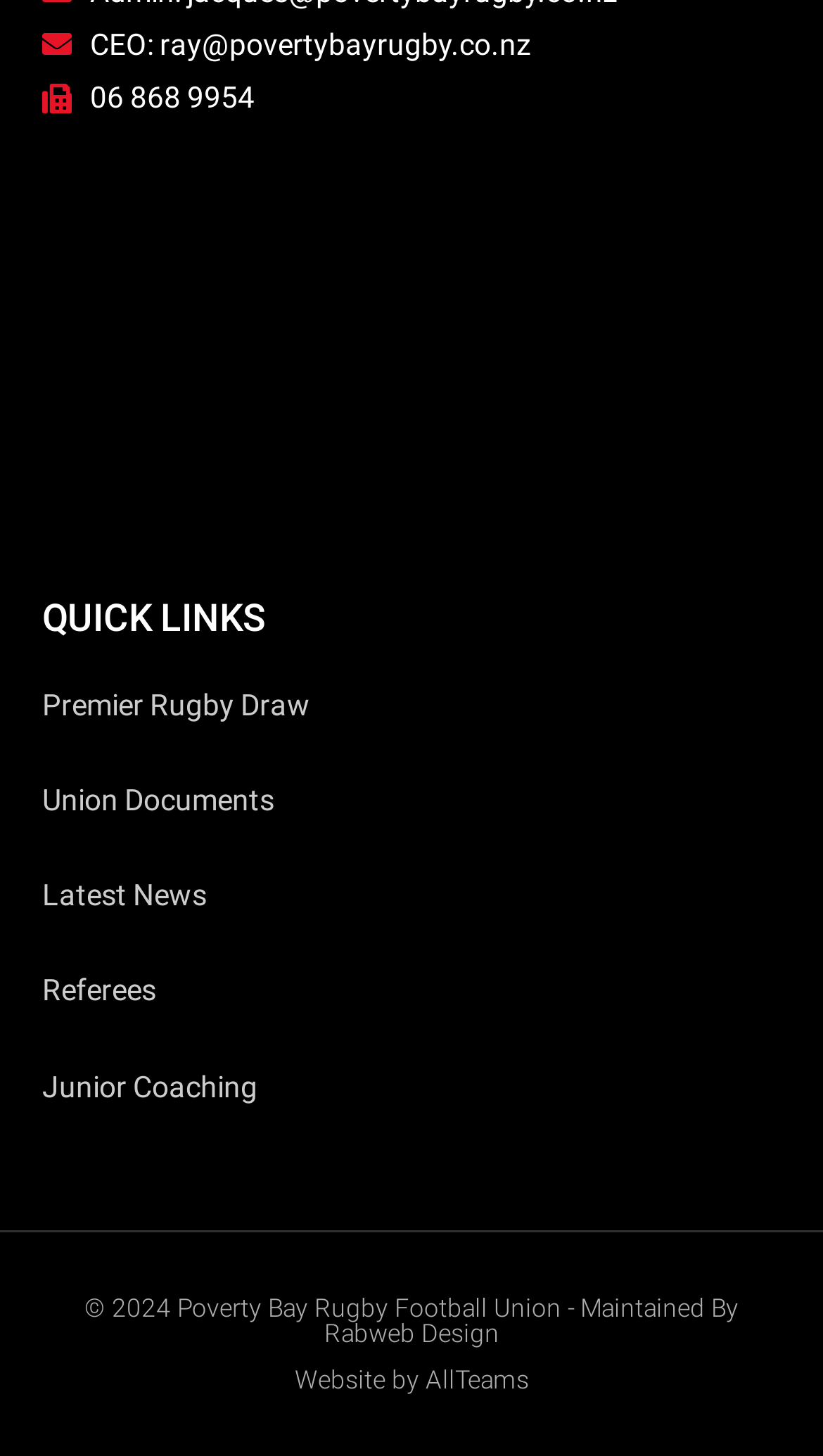Find the bounding box coordinates of the clickable area that will achieve the following instruction: "Visit Union Documents".

[0.051, 0.538, 0.333, 0.561]